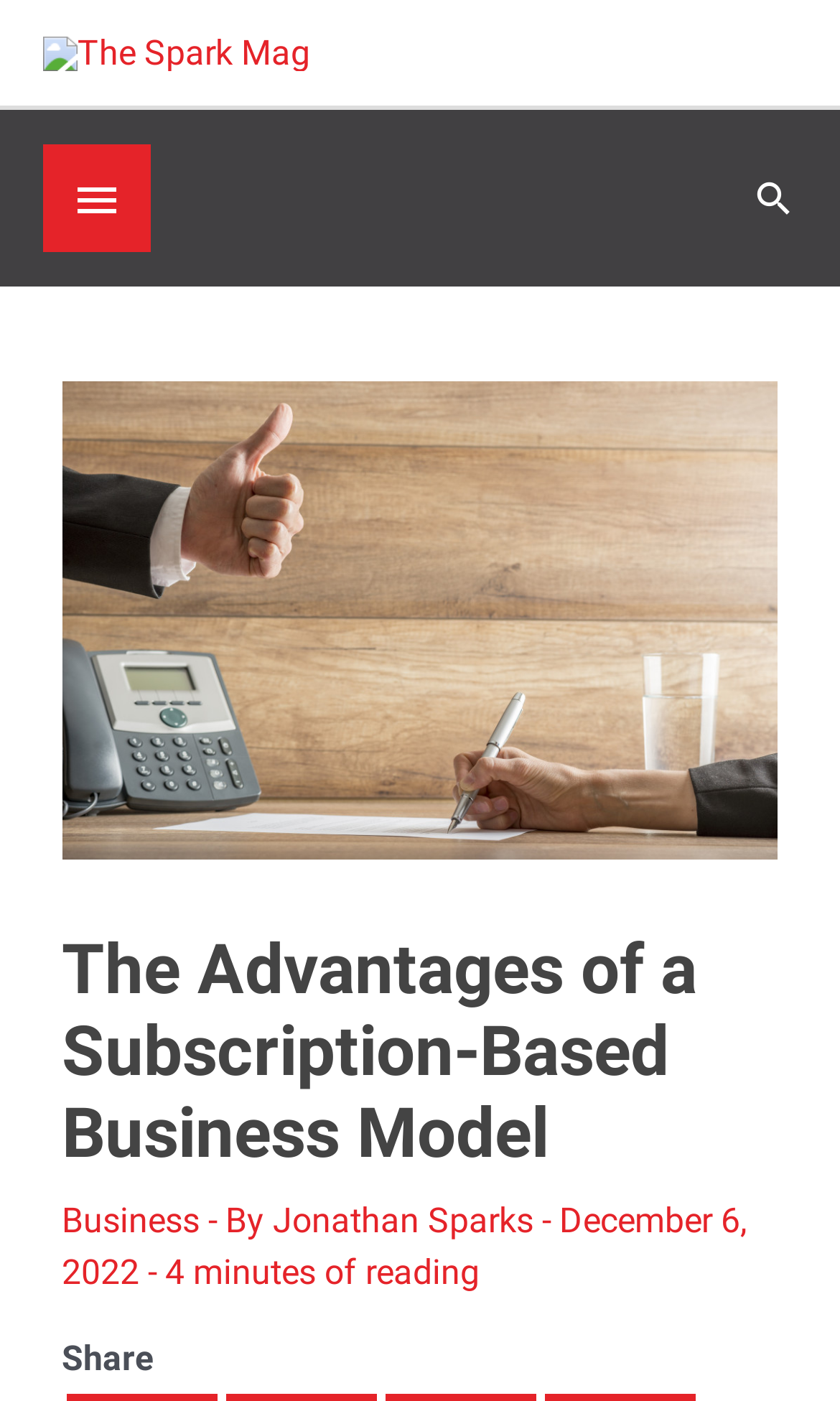By analyzing the image, answer the following question with a detailed response: What is the date of the article?

By looking at the date information below the author information, I can see that the article was published on 'December 6, 2022'.